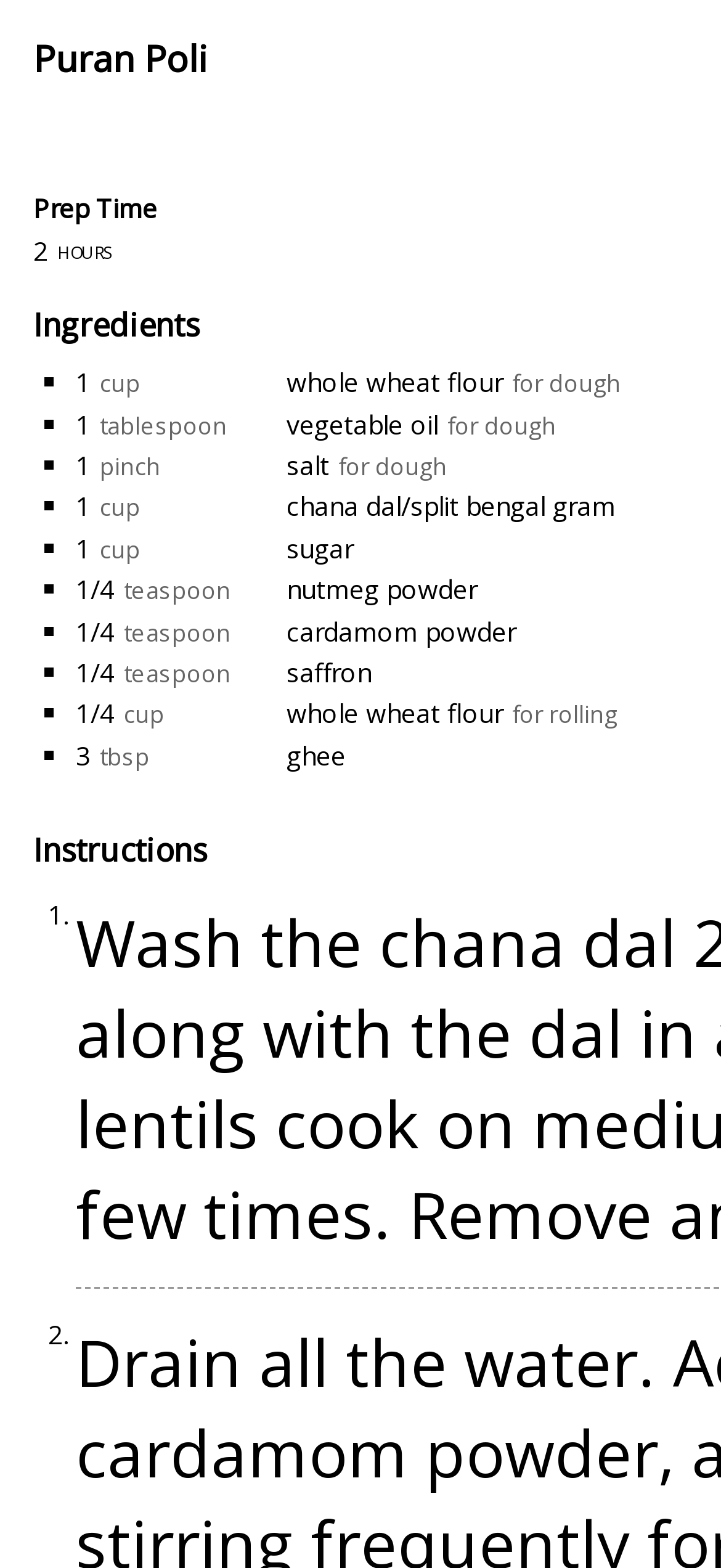What is the first ingredient listed?
Please provide a single word or phrase answer based on the image.

whole wheat flour